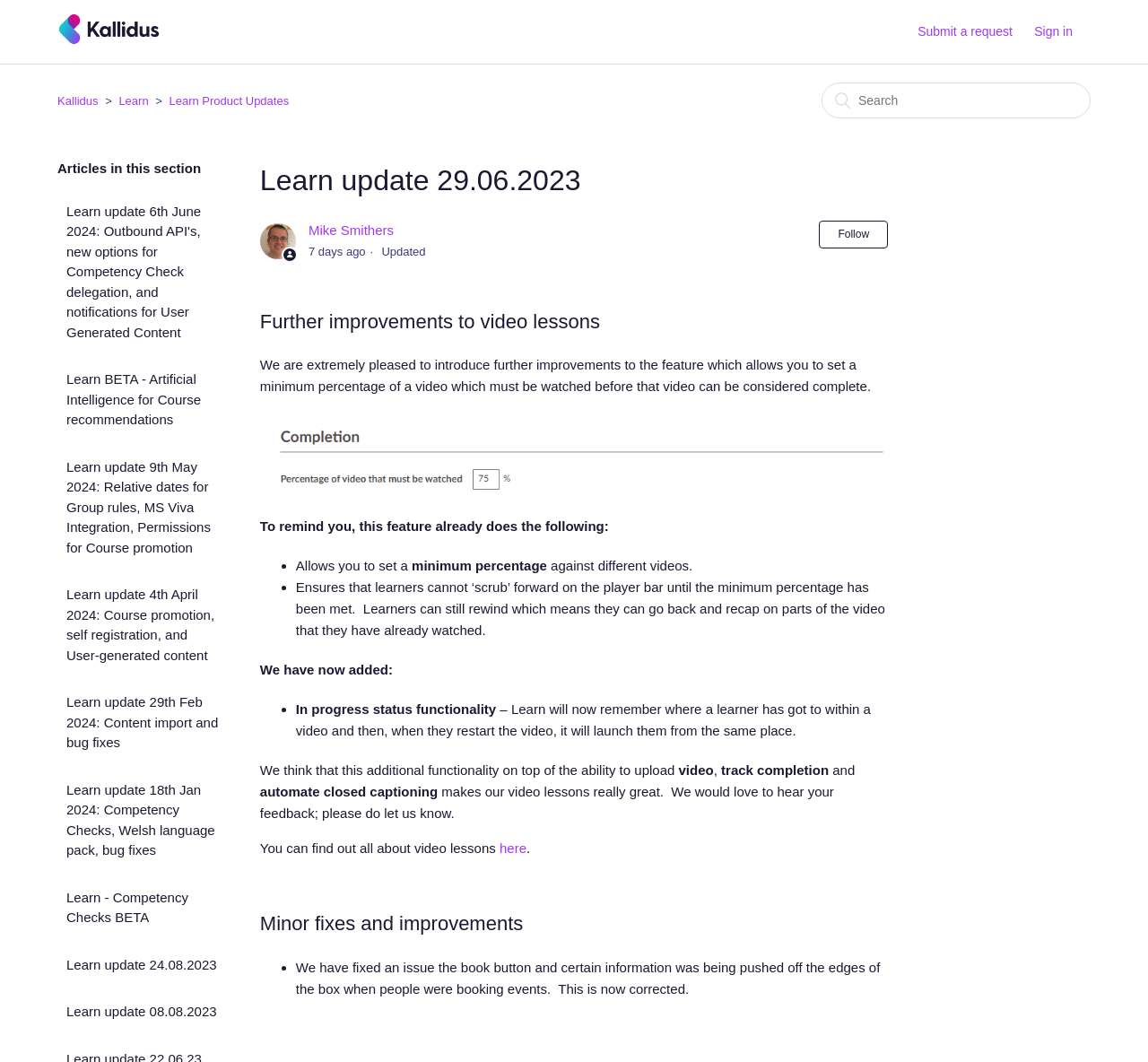Analyze the image and provide a detailed answer to the question: What is the benefit of the 'in progress status functionality'?

The 'in progress status functionality' allows Learn to remember where a learner has got to within a video and then, when they restart the video, it will launch them from the same place, making it easier for learners to track their progress.